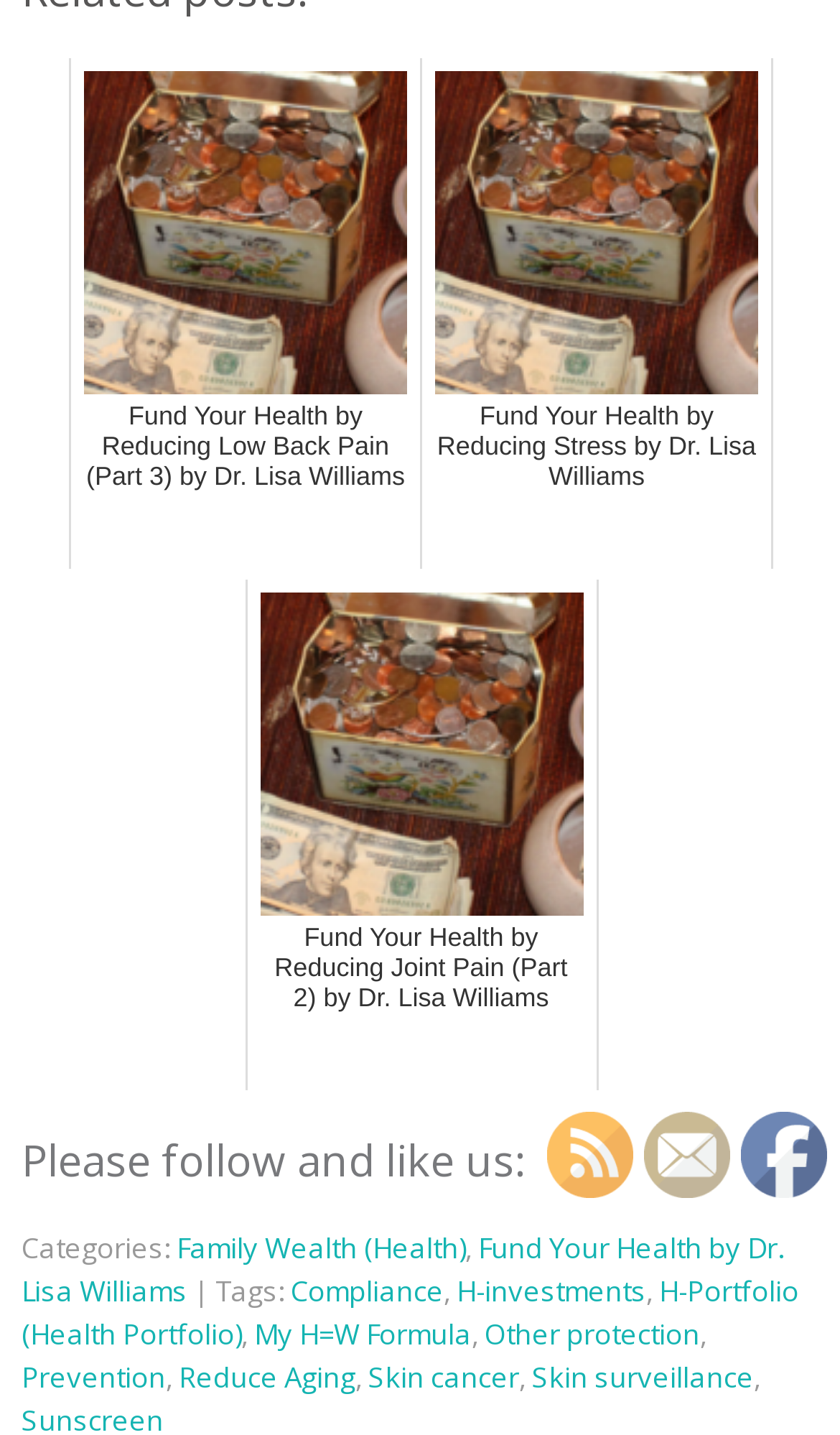Please predict the bounding box coordinates (top-left x, top-left y, bottom-right x, bottom-right y) for the UI element in the screenshot that fits the description: name="s" placeholder="Site Search"

None